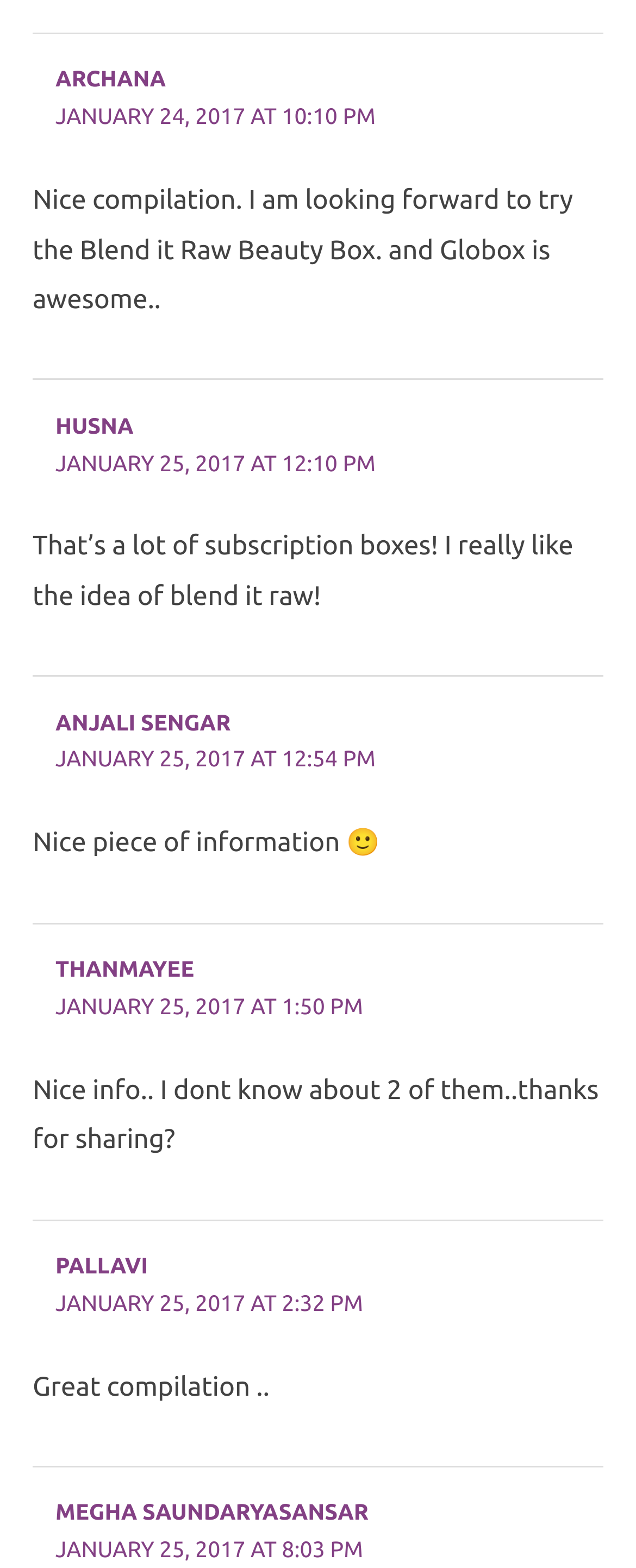How many comments are there on this webpage?
Look at the screenshot and provide an in-depth answer.

I counted the number of article elements, which represent individual comments, and found 5 of them.